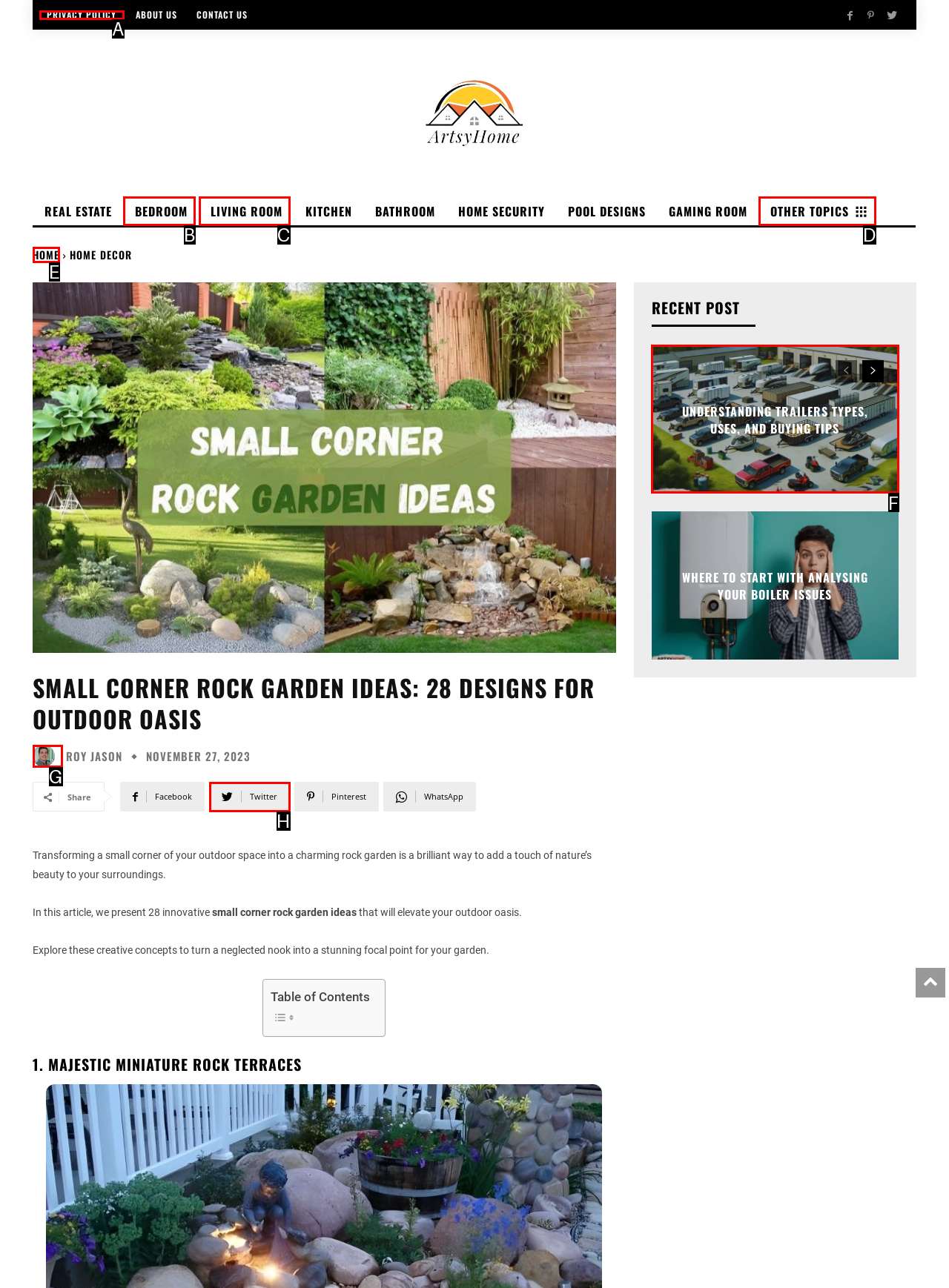Indicate the HTML element that should be clicked to perform the task: Read the article UNDERSTANDING TRAILERS TYPES, USES, AND BUYING TIPS Reply with the letter corresponding to the chosen option.

F